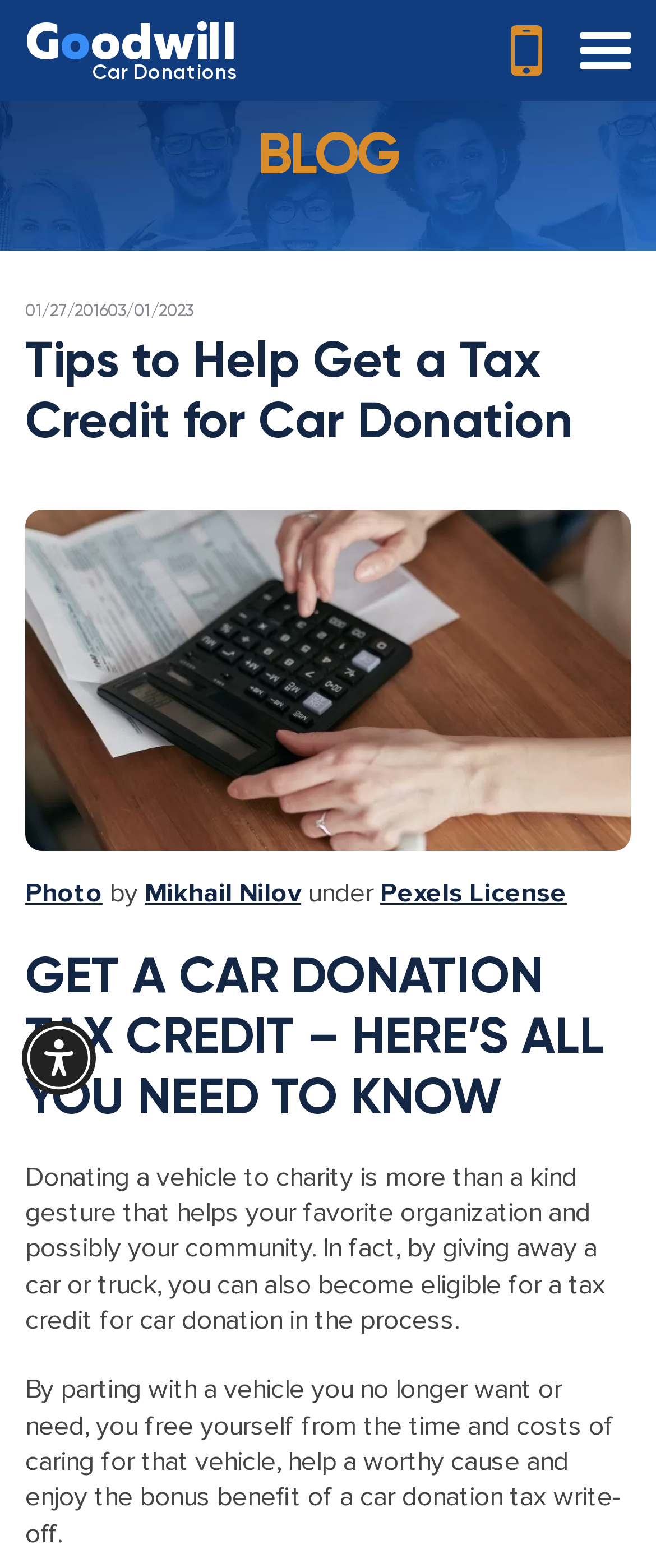Based on the element description "parent_node: Goodwill aria-label="button" title="Menu"", predict the bounding box coordinates of the UI element.

[0.885, 0.02, 0.962, 0.044]